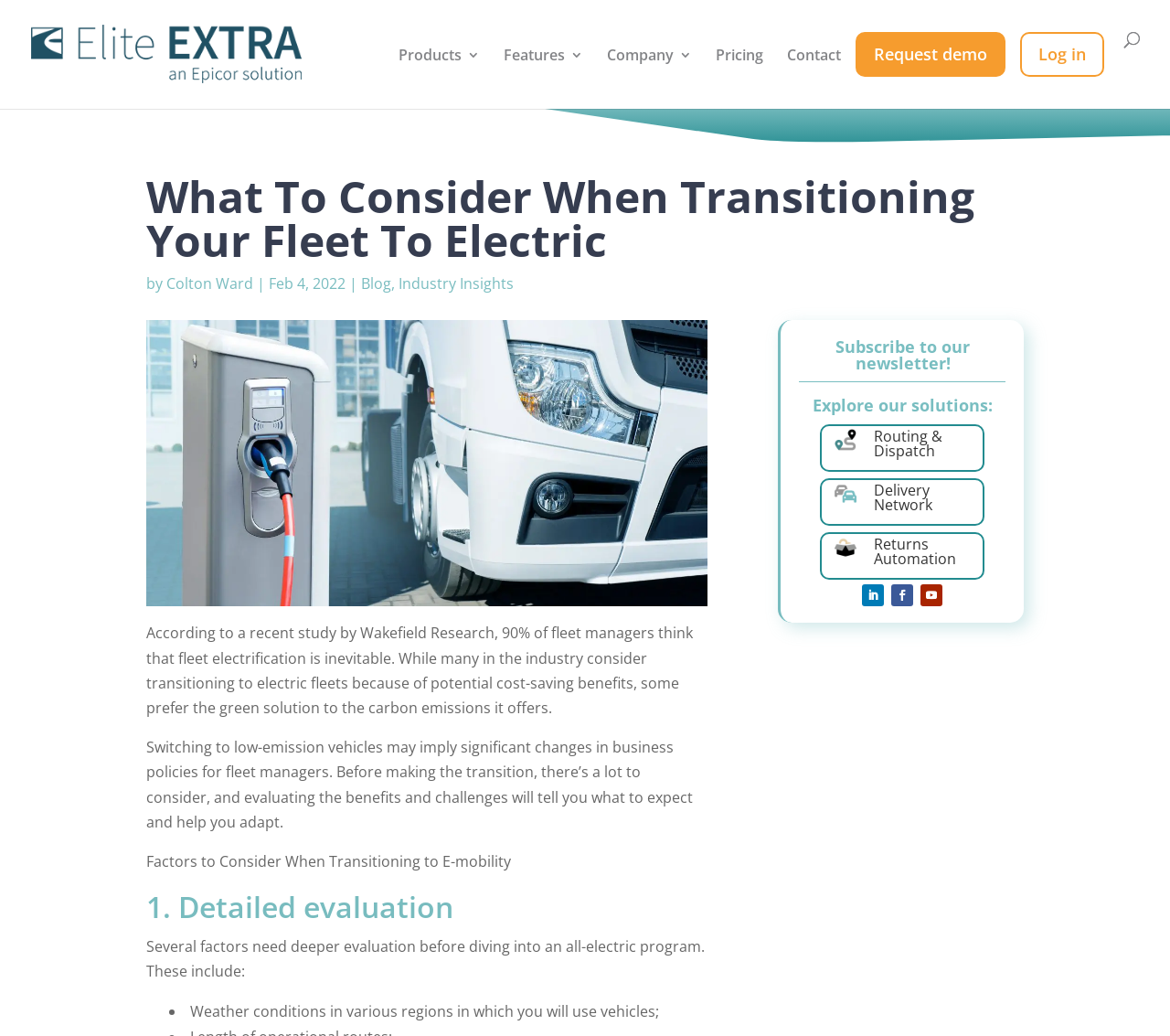What is the topic of the blog post?
Answer the question using a single word or phrase, according to the image.

Transitioning to electric fleets